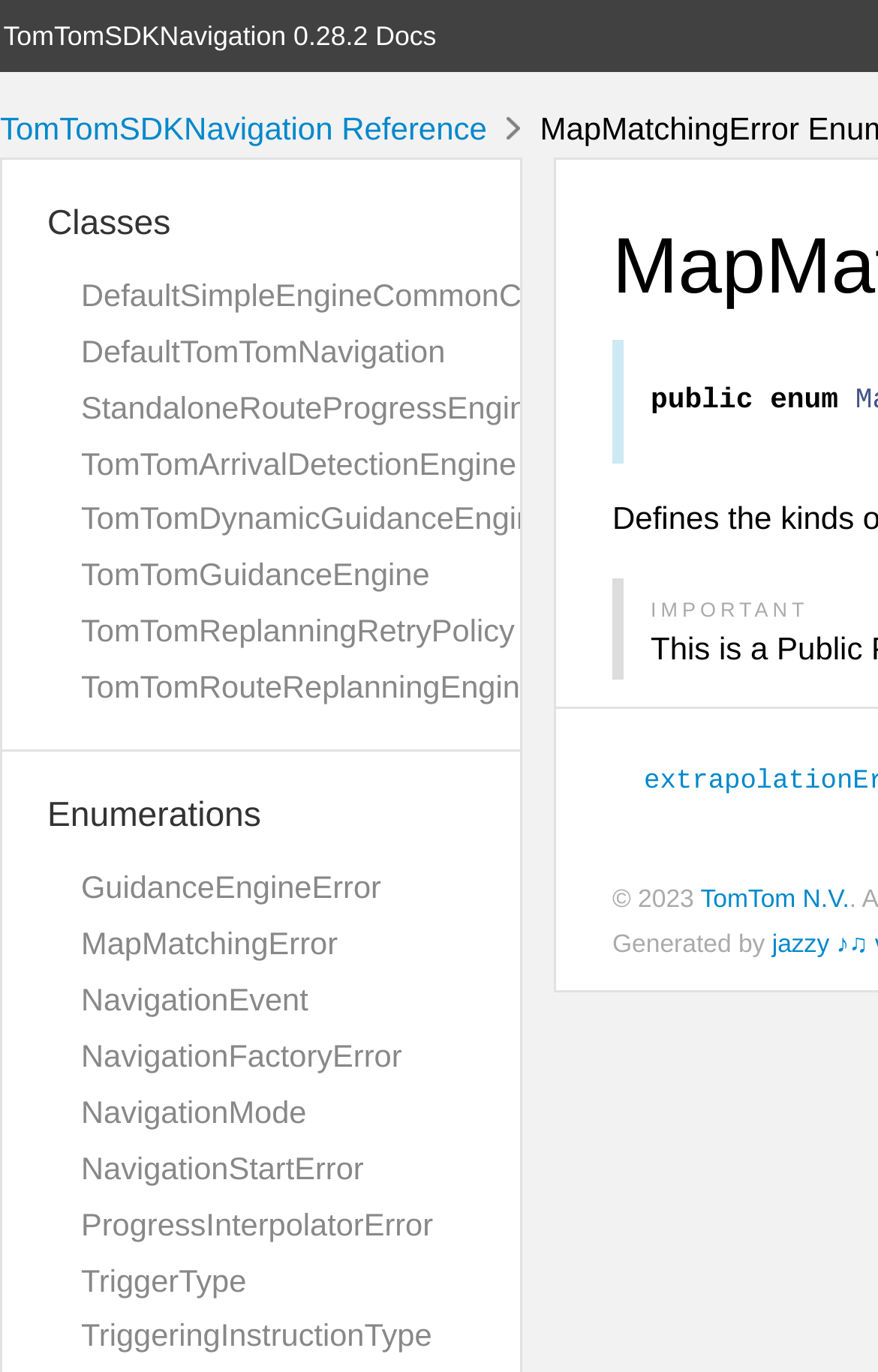How many columns of links are there on the webpage?
Please provide a detailed answer to the question.

I looked at the webpage and found that there are two columns of links, one on the left side and one on the right side, which are separated by a gap.